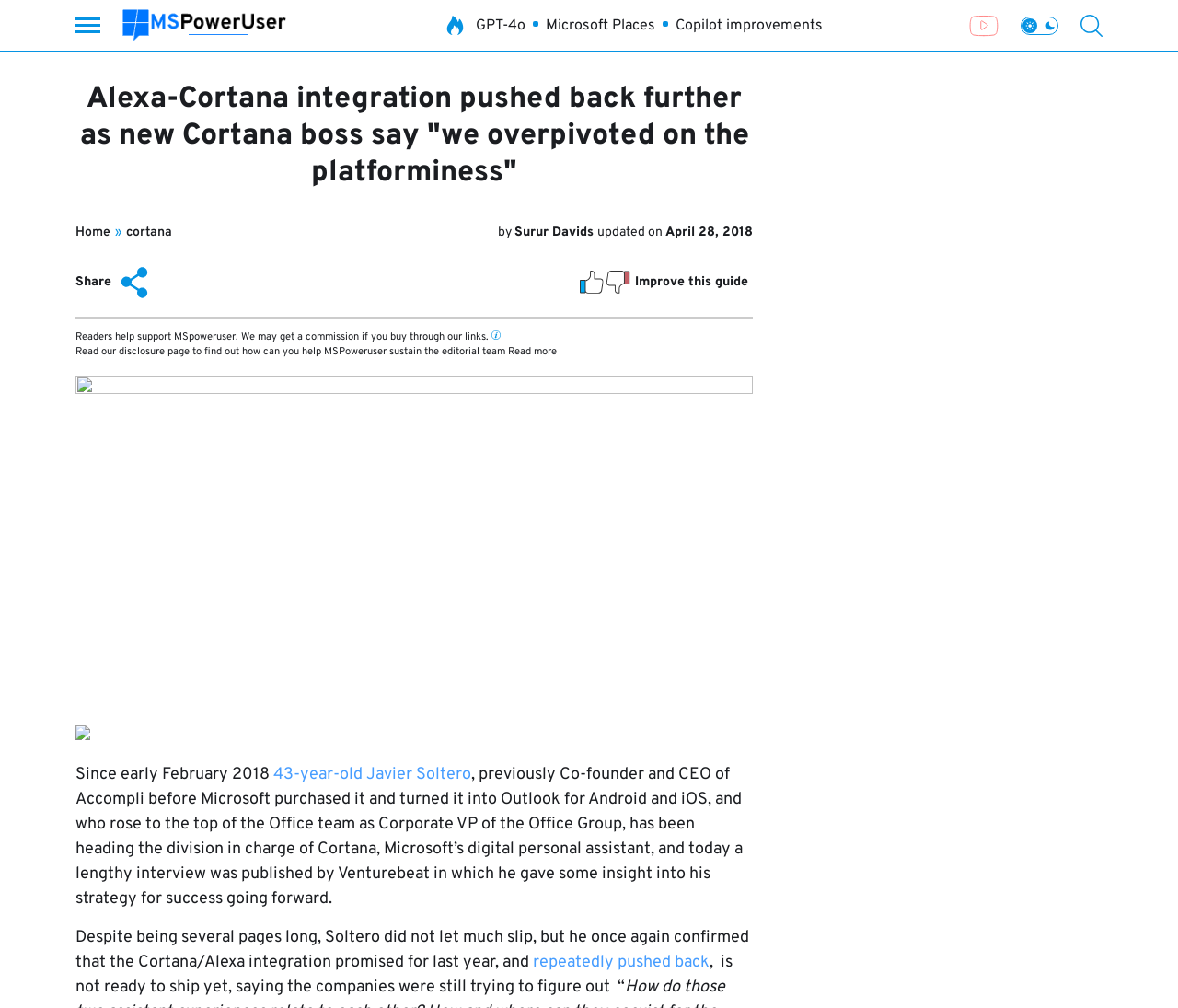Using the provided element description "Surur Davids", determine the bounding box coordinates of the UI element.

[0.437, 0.223, 0.507, 0.238]